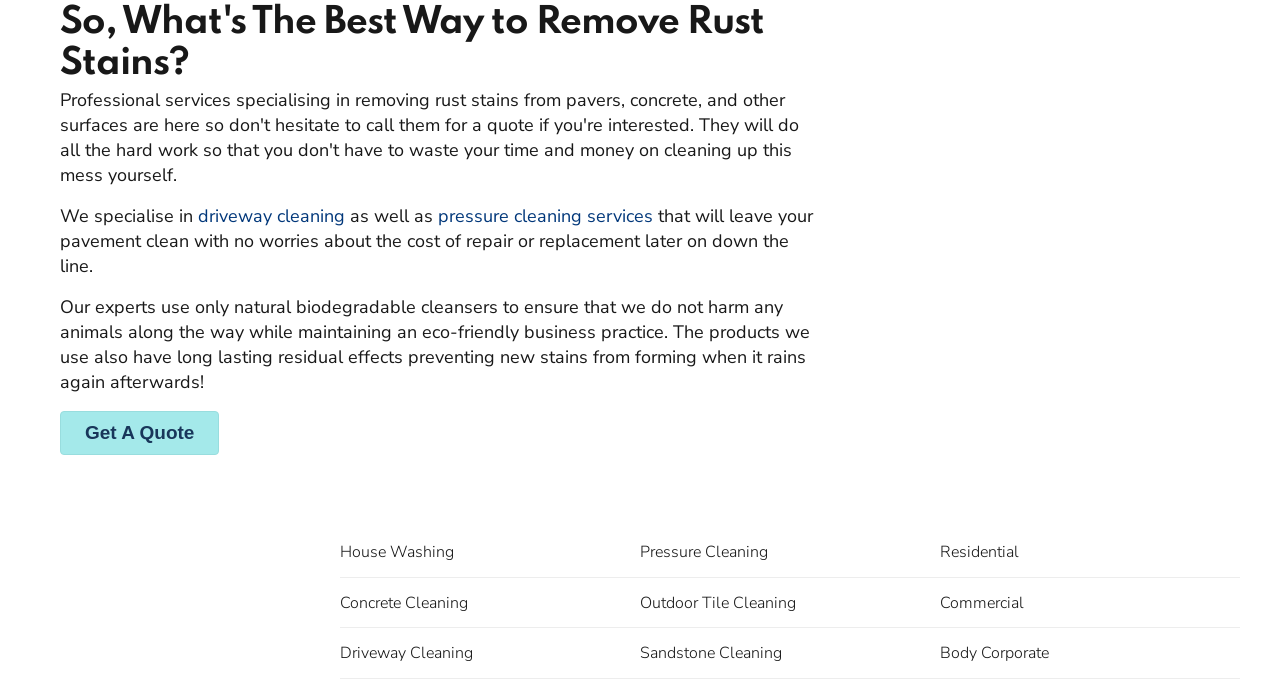What is the purpose of the company's services?
Please provide a single word or phrase as your answer based on the screenshot.

to leave pavement clean